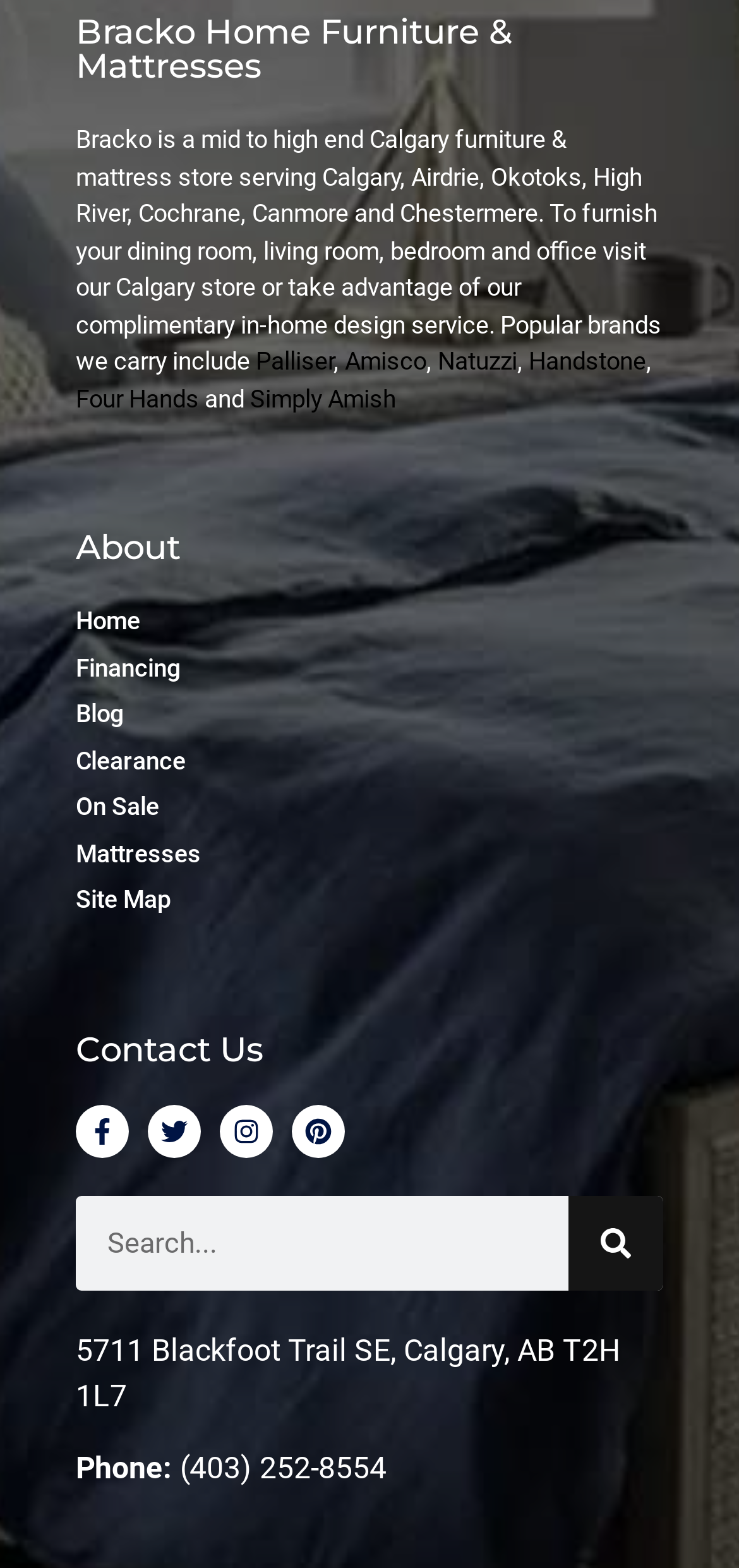Can you look at the image and give a comprehensive answer to the question:
How can I contact Bracko?

The contact information for Bracko can be found at the bottom of the webpage, which includes a phone number listed as '(403) 252-8554'.